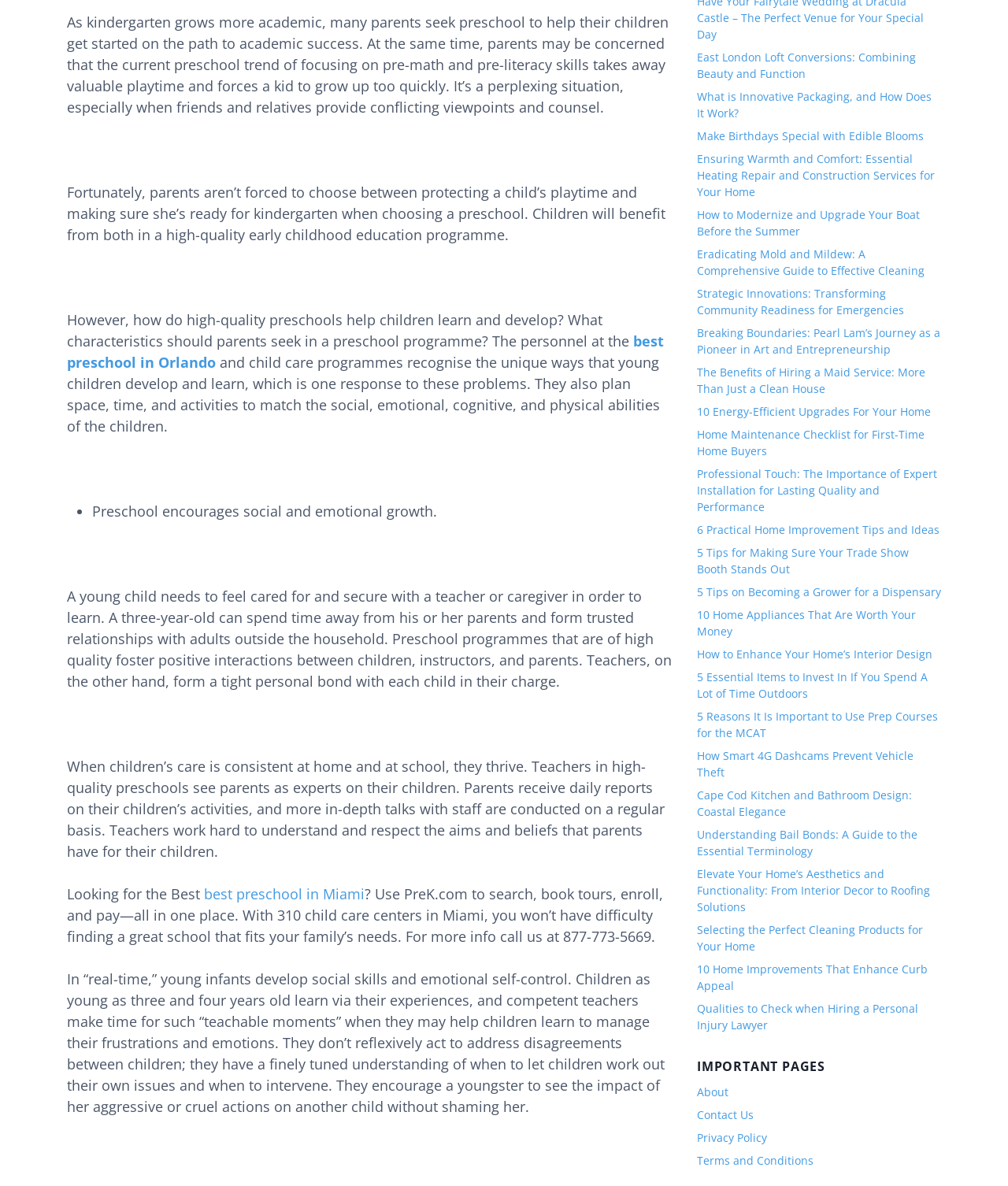Please reply to the following question using a single word or phrase: 
What is the benefit of consistent care at home and at school?

Children thrive